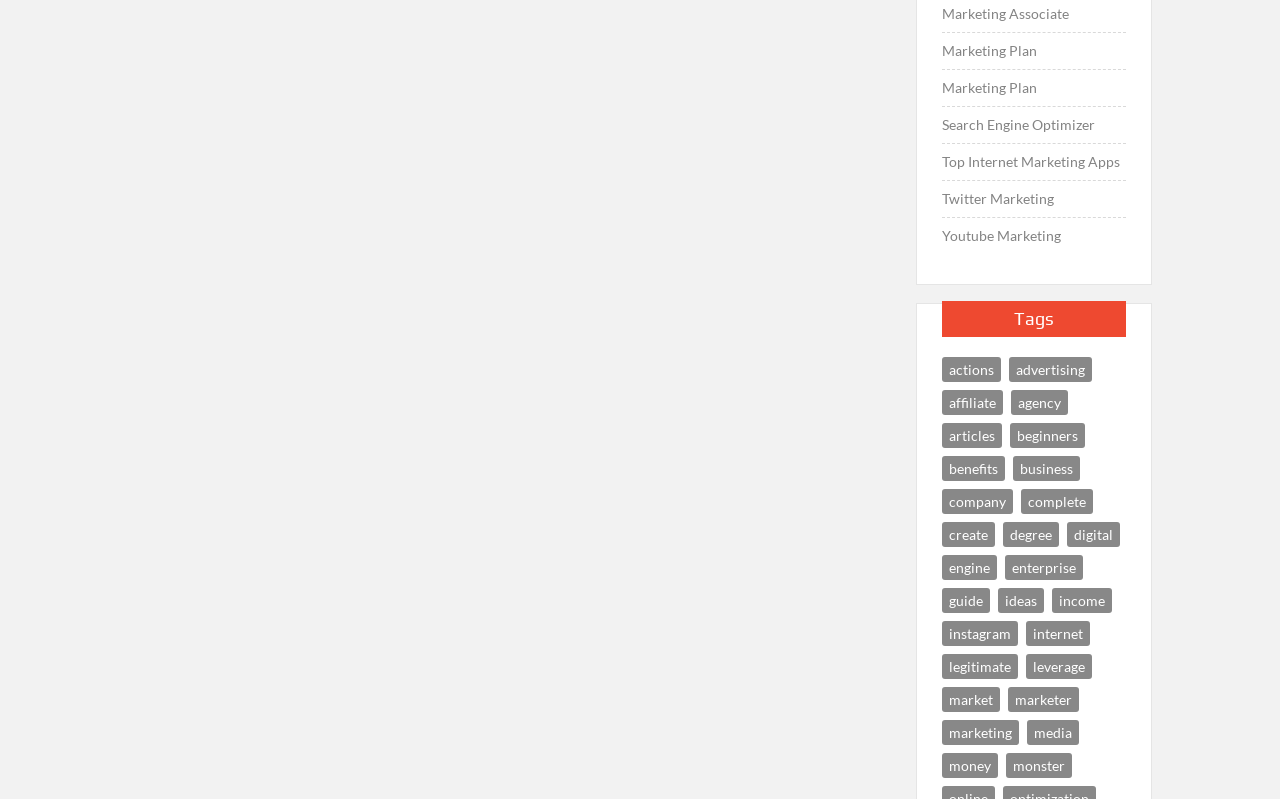Find the bounding box coordinates of the clickable area required to complete the following action: "Discover internet marketing apps".

[0.736, 0.186, 0.875, 0.218]